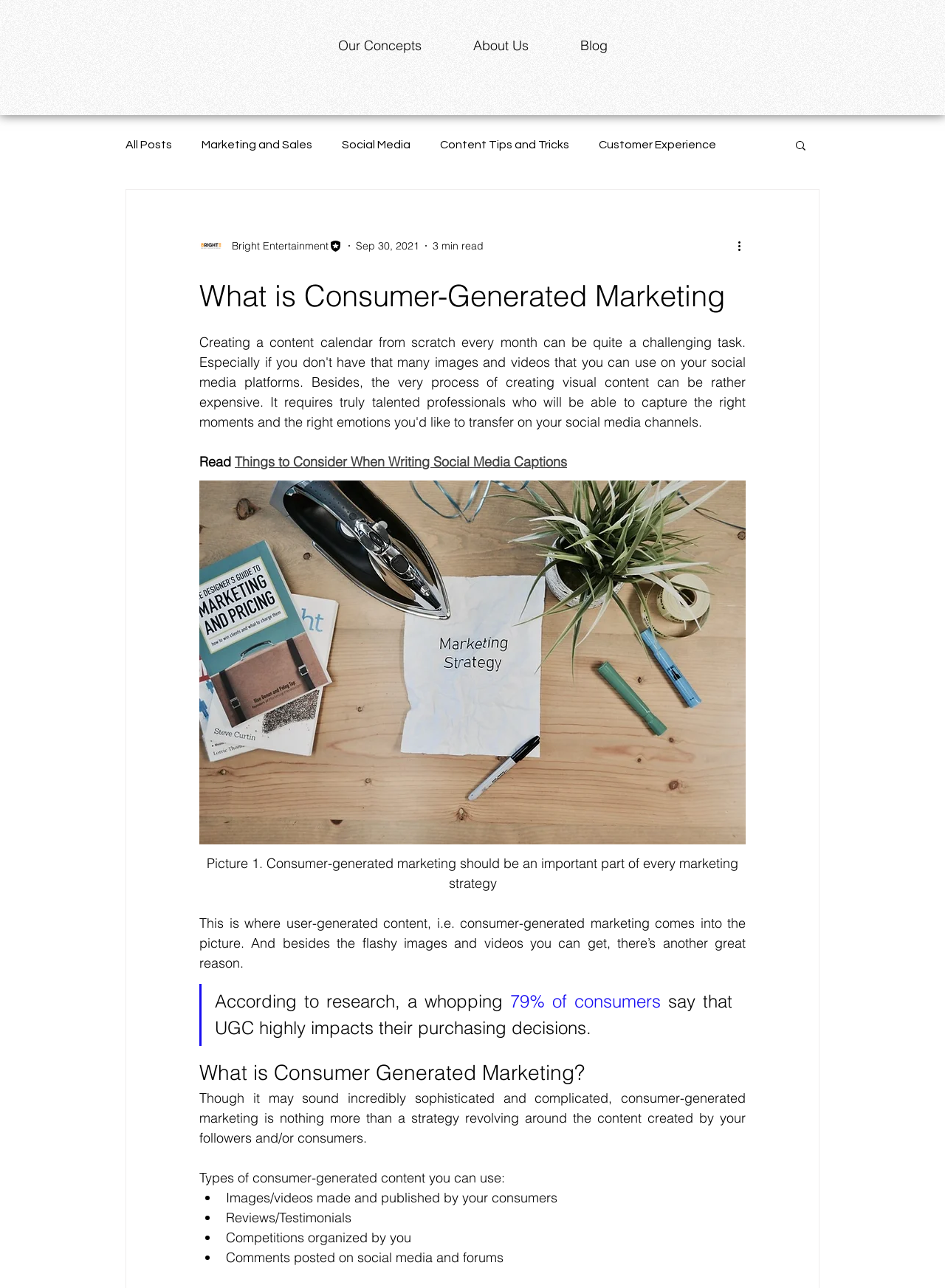What is the main topic of this webpage?
Please answer the question with a detailed response using the information from the screenshot.

The main topic of this webpage is consumer-generated marketing, which is evident from the heading 'What is Consumer-Generated Marketing' and the content that follows, explaining the concept and its importance.